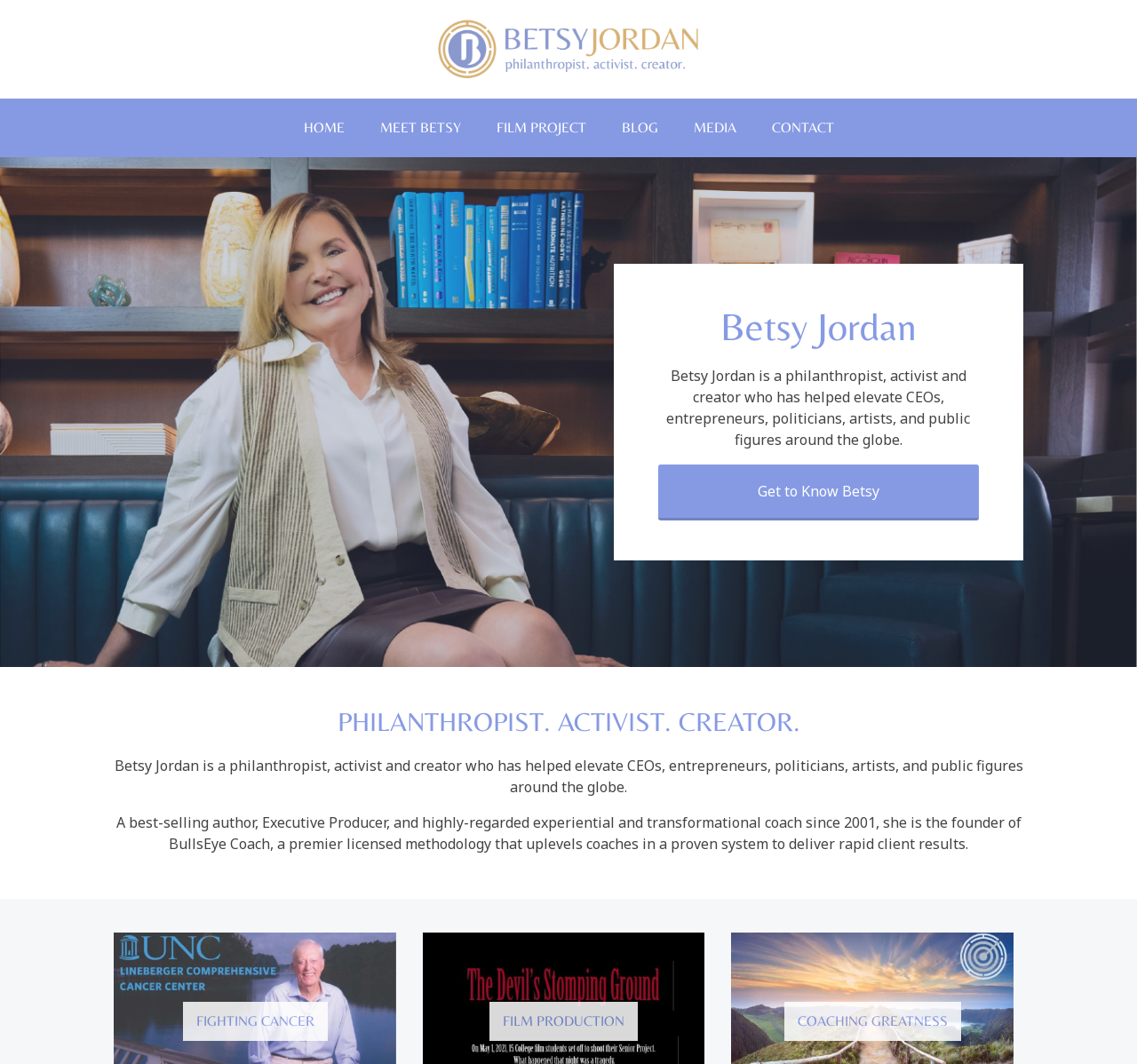Determine the bounding box coordinates of the clickable element to complete this instruction: "Click on the HOME link". Provide the coordinates in the format of four float numbers between 0 and 1, [left, top, right, bottom].

[0.251, 0.092, 0.318, 0.147]